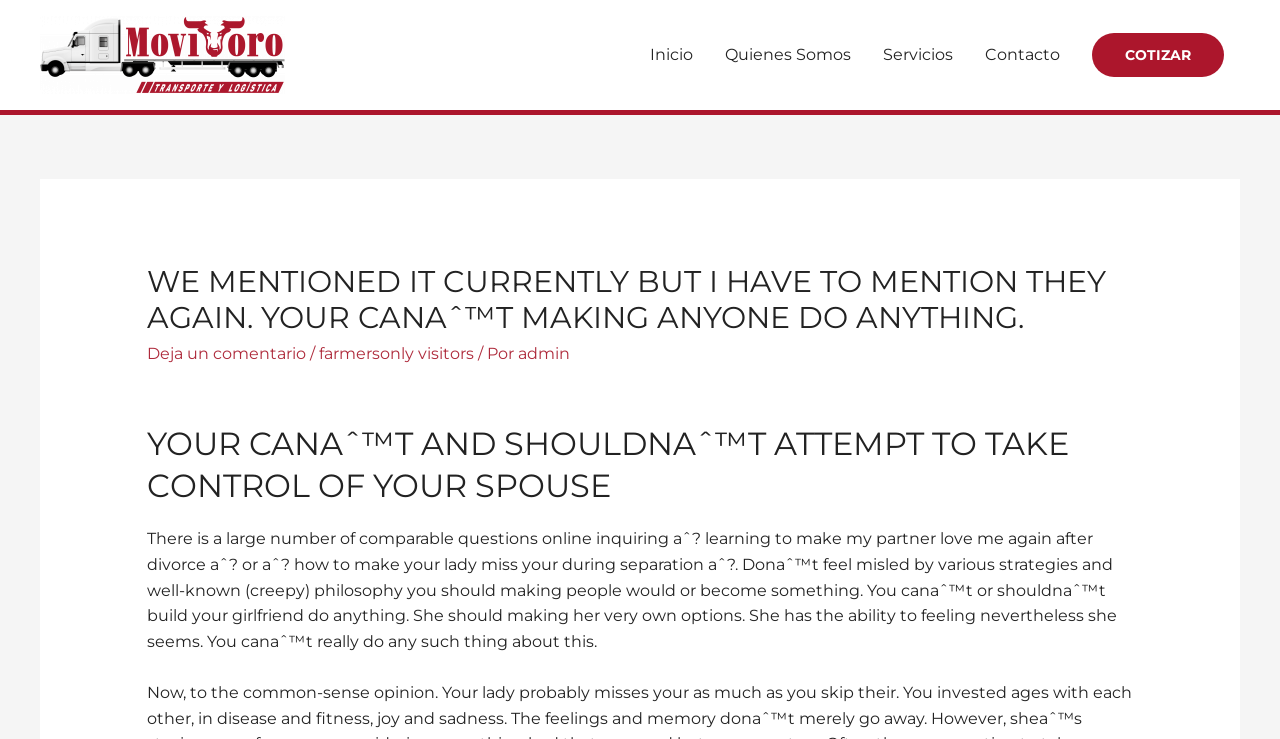Please locate the bounding box coordinates of the region I need to click to follow this instruction: "Click the logo of Transportes Movitoro".

[0.031, 0.022, 0.223, 0.127]